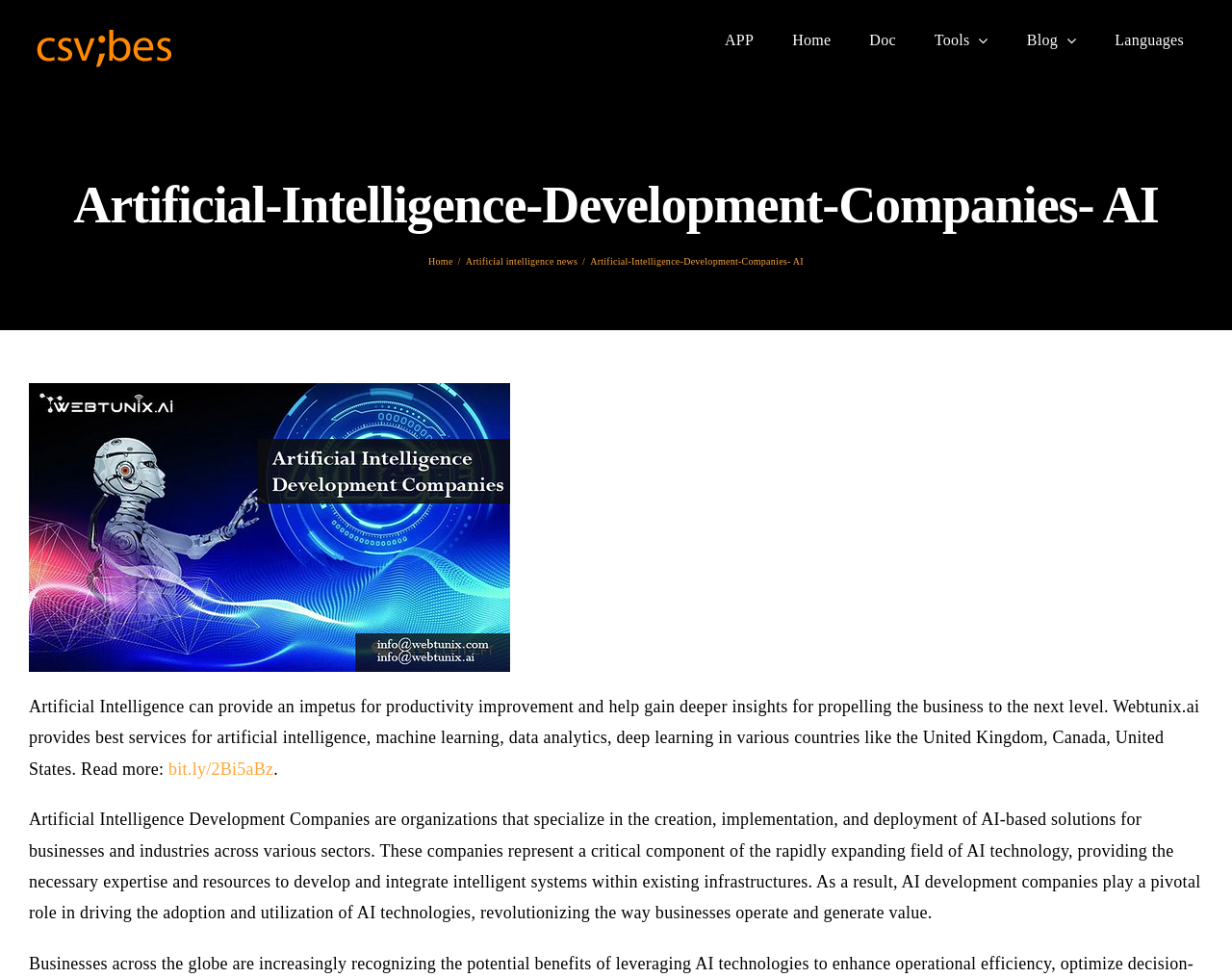Analyze the image and answer the question with as much detail as possible: 
What countries are mentioned on the webpage?

The countries are mentioned in the paragraph that describes the services provided by Webtunix.ai. The text states that the company provides services in various countries, including the United Kingdom, Canada, and the United States.